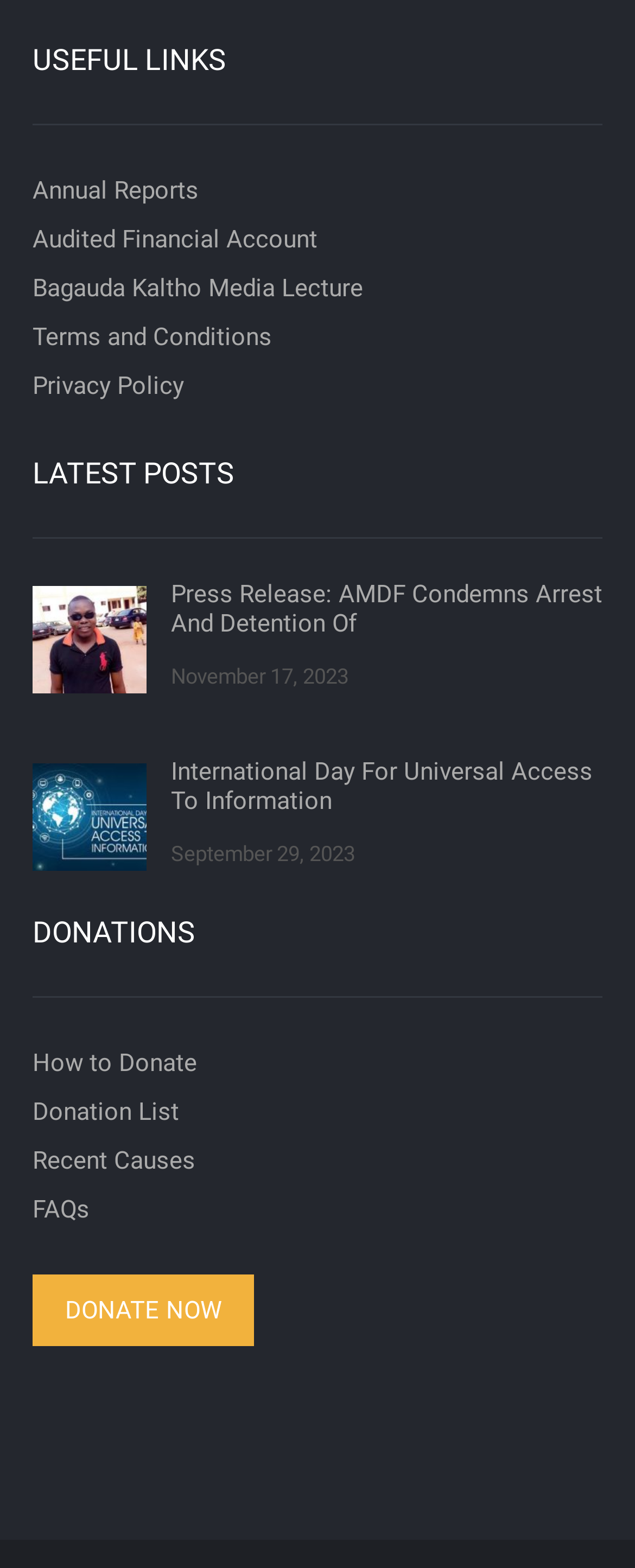What is the date of the first latest post?
Please give a detailed and elaborate answer to the question.

I looked at the StaticText element next to the first link under the 'LATEST POSTS' section, which has a bounding box coordinate of [0.269, 0.423, 0.549, 0.439] and contains the text 'November 17, 2023'.